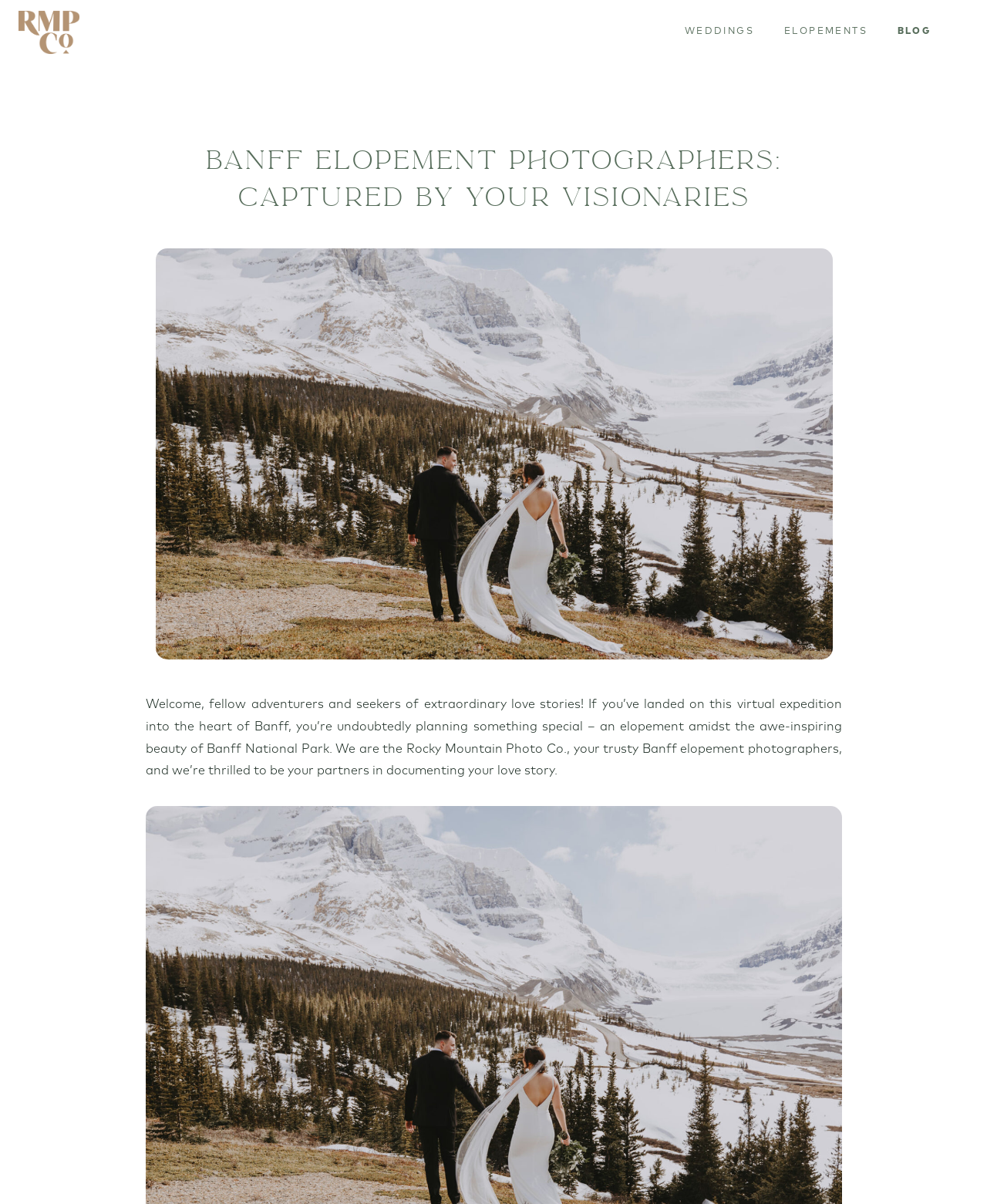Provide the bounding box coordinates of the HTML element described by the text: "ELOPEMENTS". The coordinates should be in the format [left, top, right, bottom] with values between 0 and 1.

[0.795, 0.02, 0.878, 0.037]